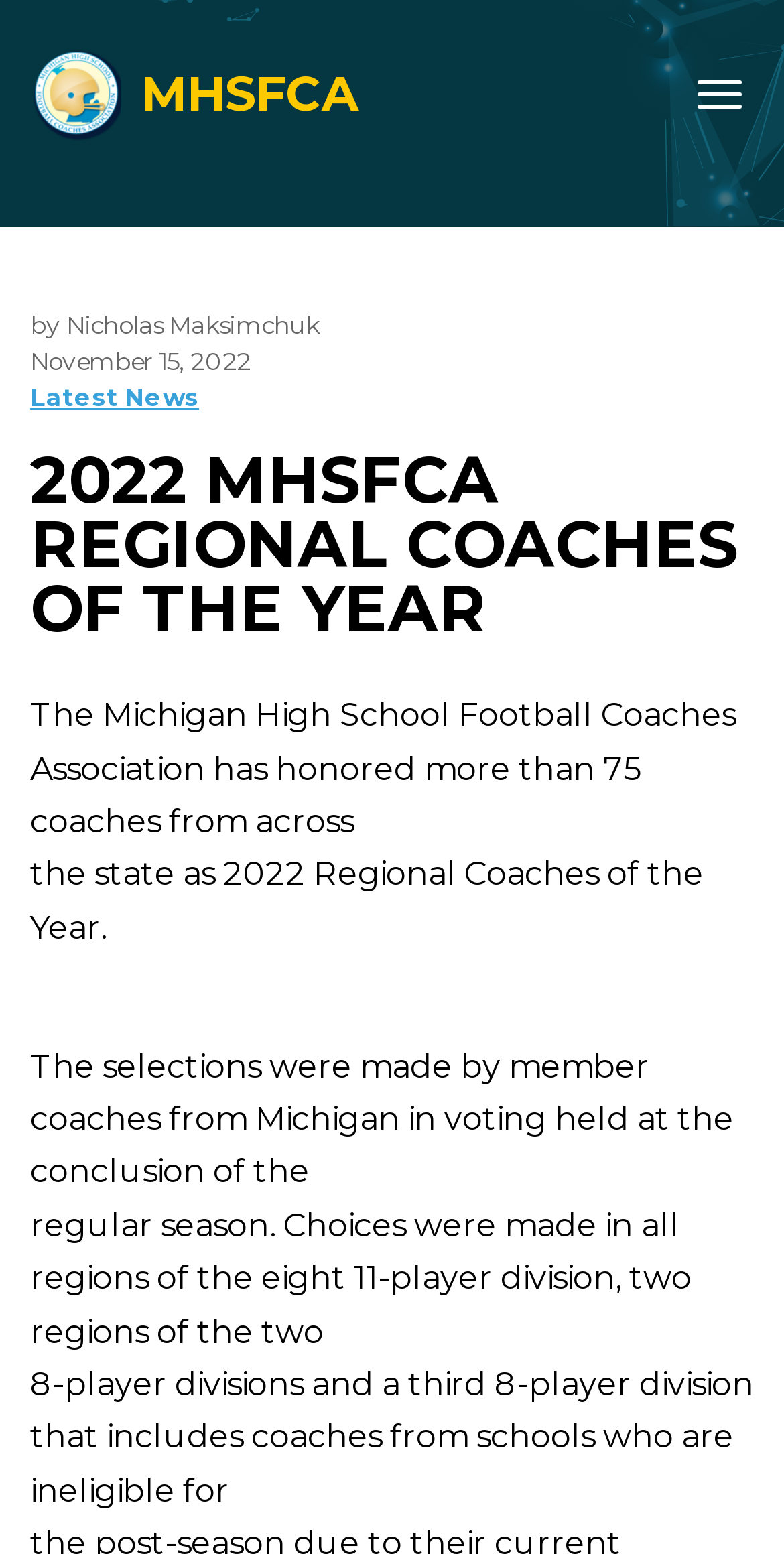Who wrote the article?
Look at the screenshot and respond with one word or a short phrase.

Nicholas Maksimchuk